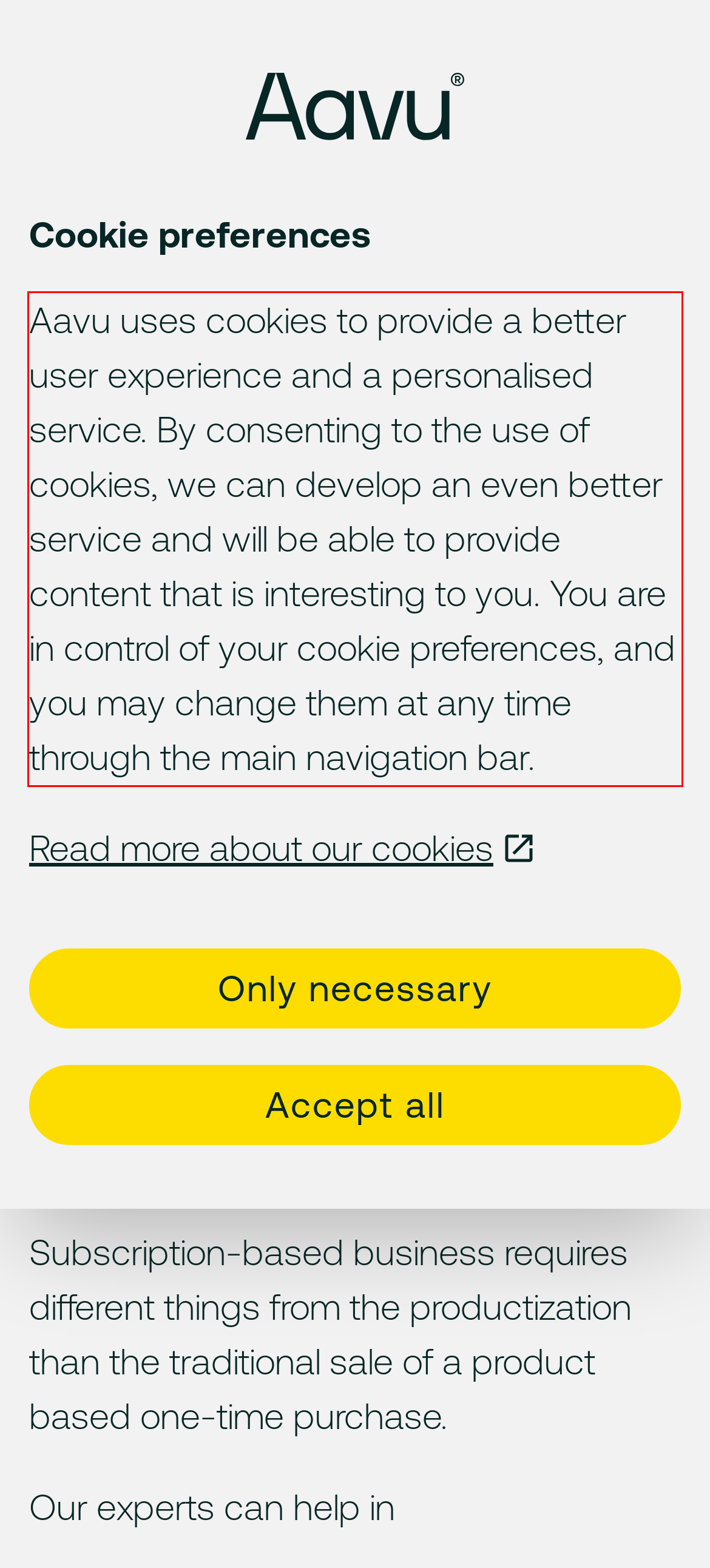Review the webpage screenshot provided, and perform OCR to extract the text from the red bounding box.

Aavu uses cookies to provide a better user experience and a personalised service. By consenting to the use of cookies, we can develop an even better service and will be able to provide content that is interesting to you. You are in control of your cookie preferences, and you may change them at any time through the main navigation bar.